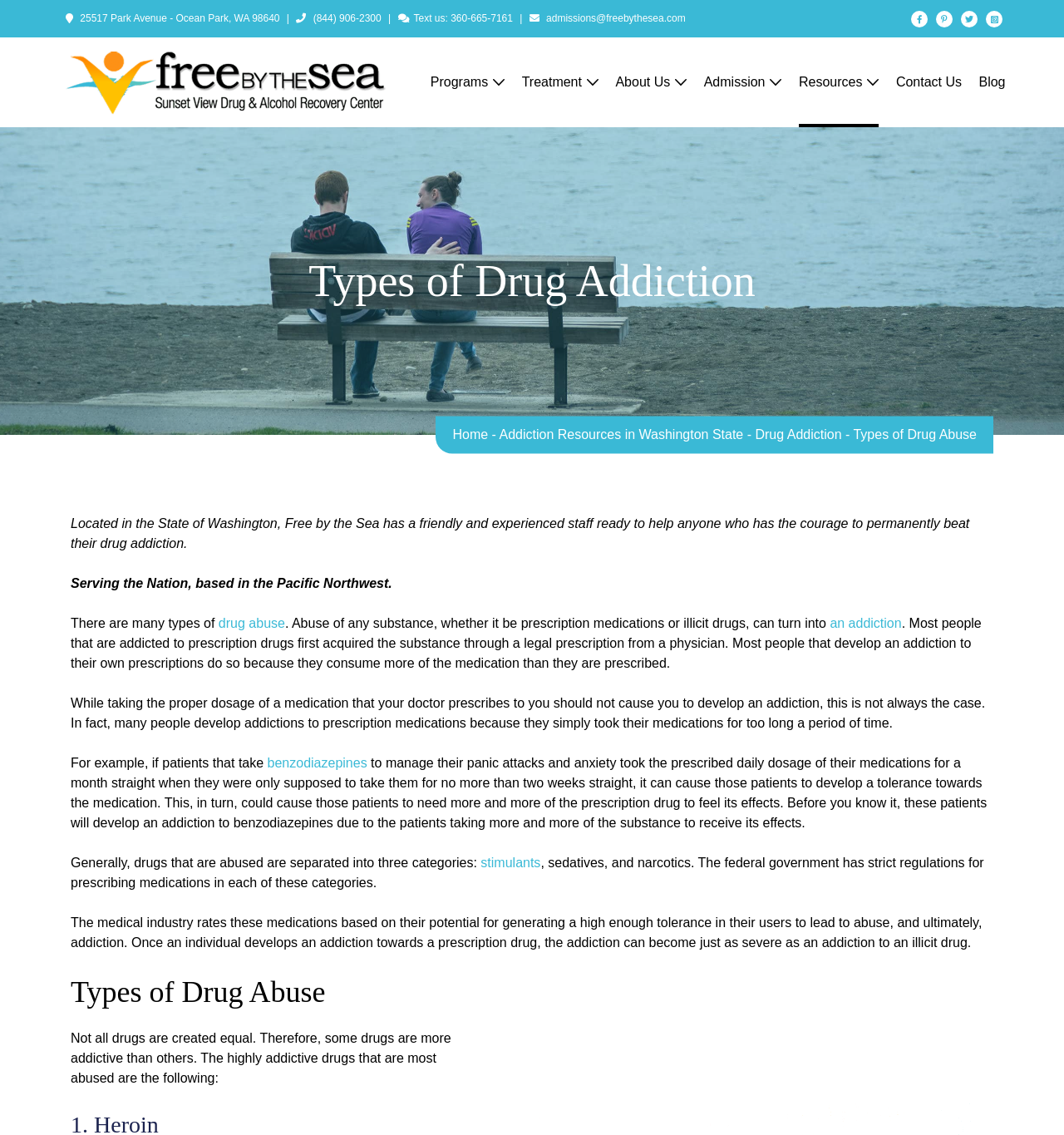Please identify the bounding box coordinates of where to click in order to follow the instruction: "Email admissions@freebythesea.com".

[0.513, 0.011, 0.644, 0.021]